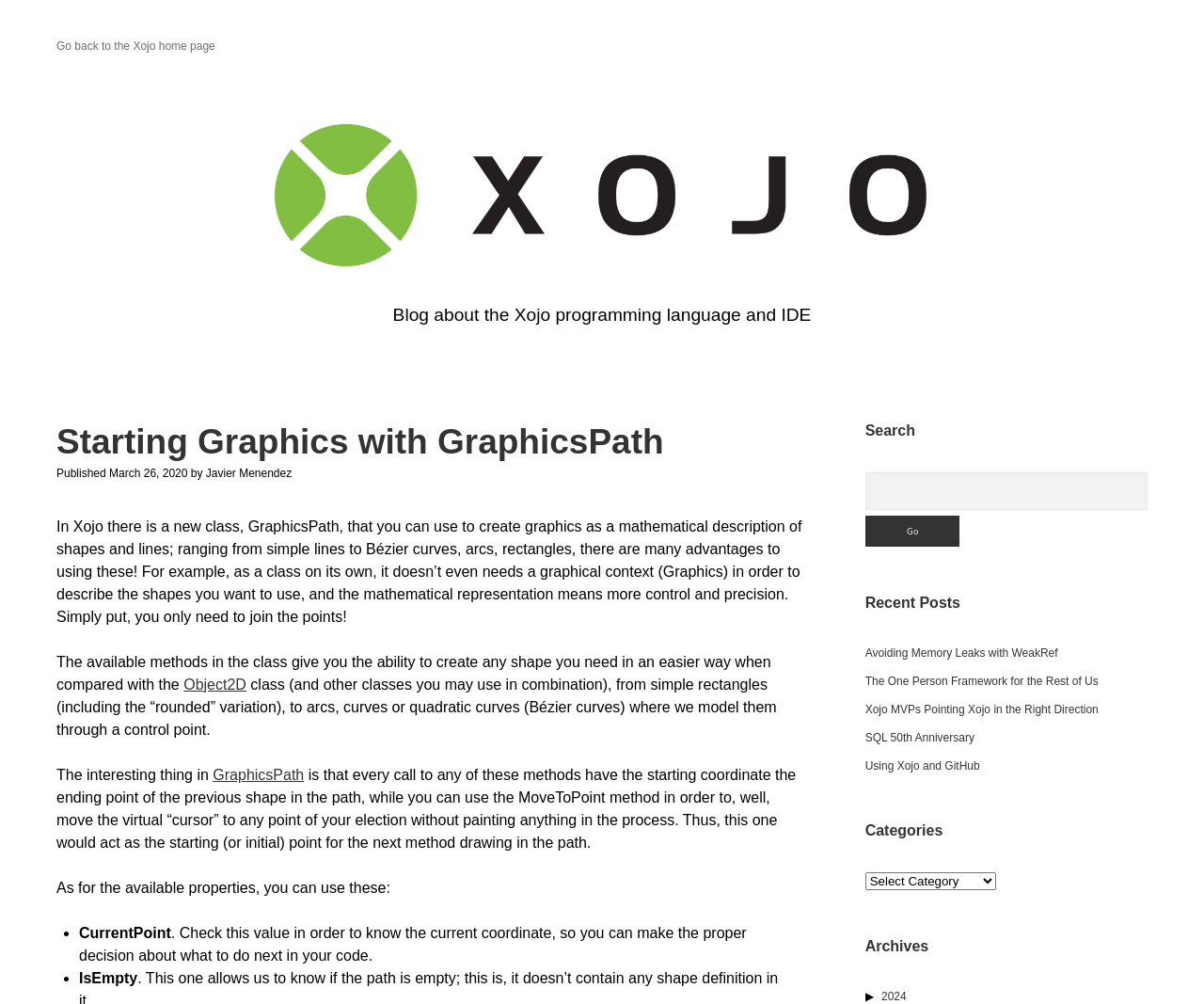Find the bounding box coordinates for the area you need to click to carry out the instruction: "Select a category". The coordinates should be four float numbers between 0 and 1, indicated as [left, top, right, bottom].

[0.718, 0.869, 0.827, 0.887]